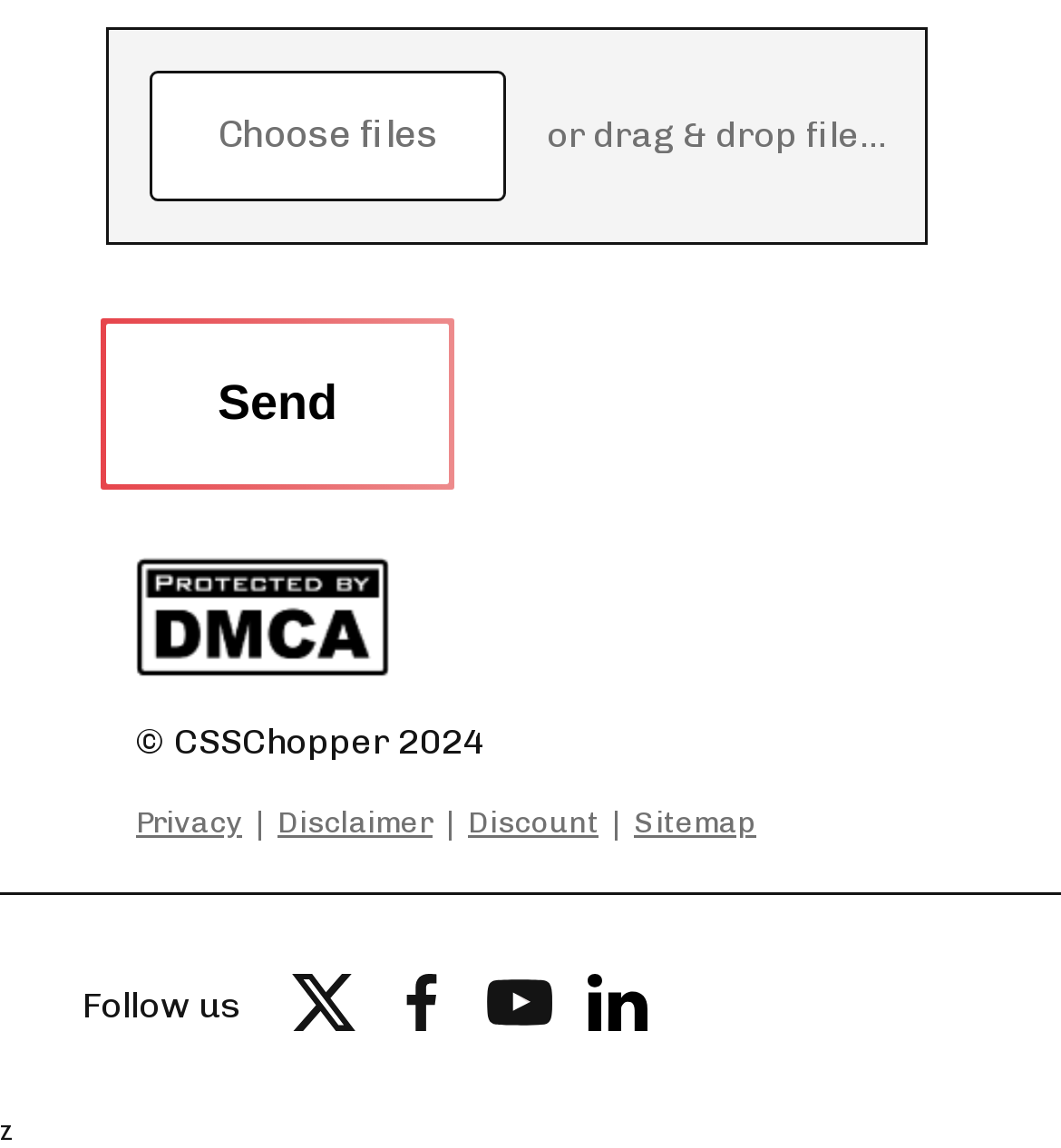Identify the bounding box coordinates of the clickable region required to complete the instruction: "Toggle navigation". The coordinates should be given as four float numbers within the range of 0 and 1, i.e., [left, top, right, bottom].

None